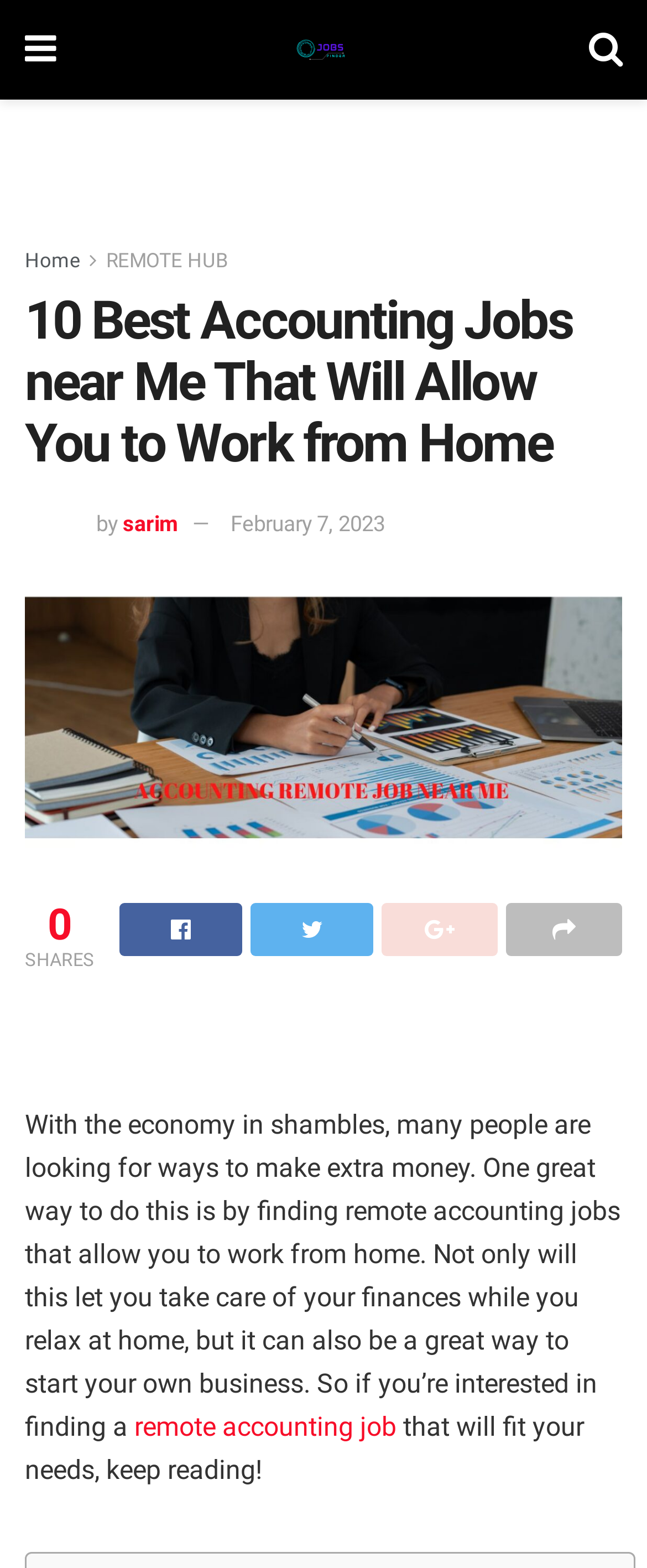Specify the bounding box coordinates of the element's region that should be clicked to achieve the following instruction: "Go to the Home page". The bounding box coordinates consist of four float numbers between 0 and 1, in the format [left, top, right, bottom].

[0.038, 0.159, 0.123, 0.174]